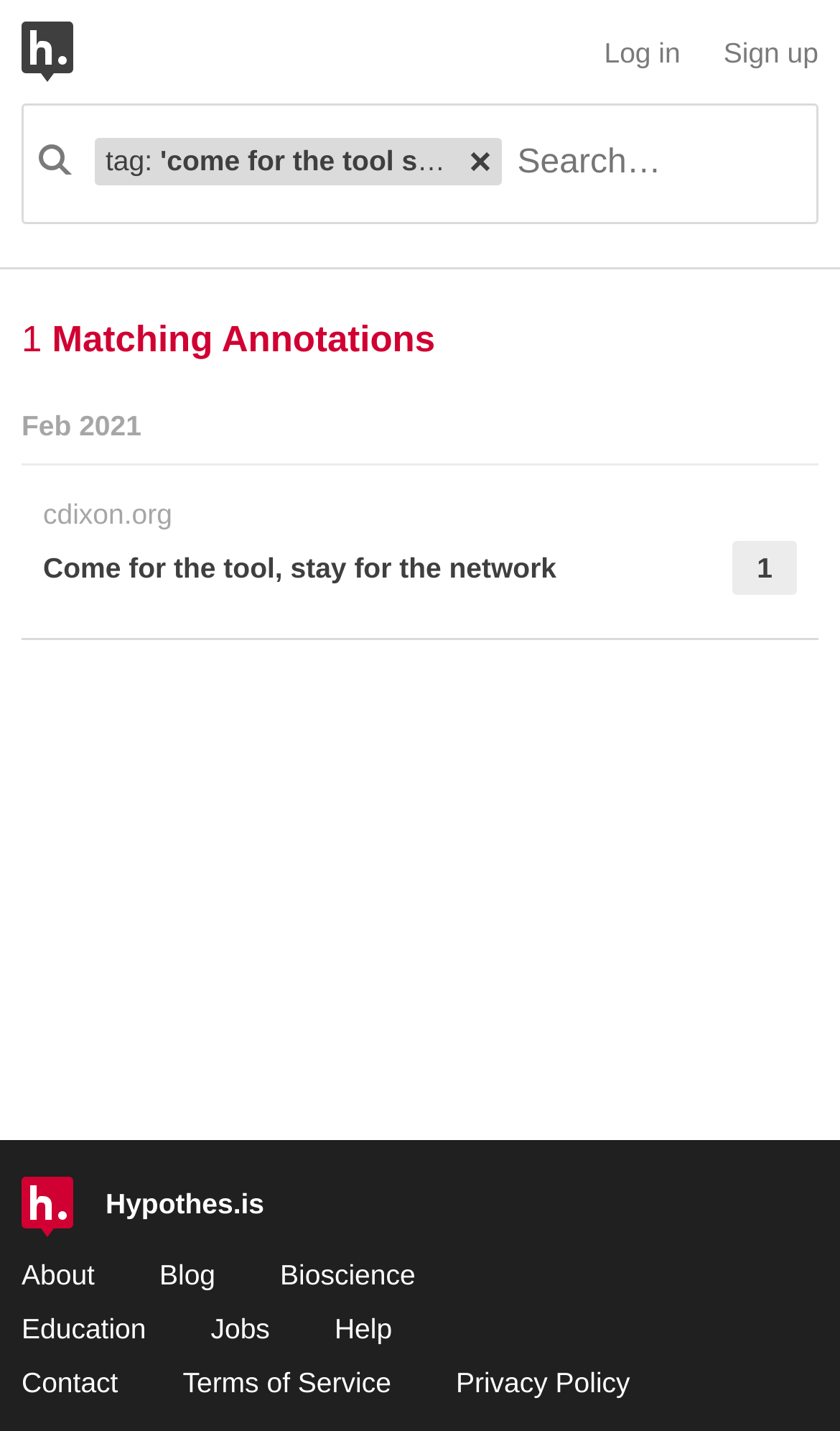Determine the bounding box coordinates in the format (top-left x, top-left y, bottom-right x, bottom-right y). Ensure all values are floating point numbers between 0 and 1. Identify the bounding box of the UI element described by: Terms of Service

[0.217, 0.955, 0.466, 0.977]